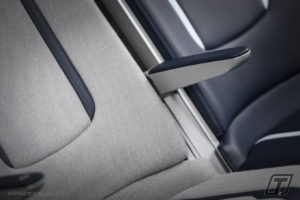Please reply to the following question using a single word or phrase: 
What is the primary benefit of the Transcal Aerolite rail seat?

Enhanced passenger comfort